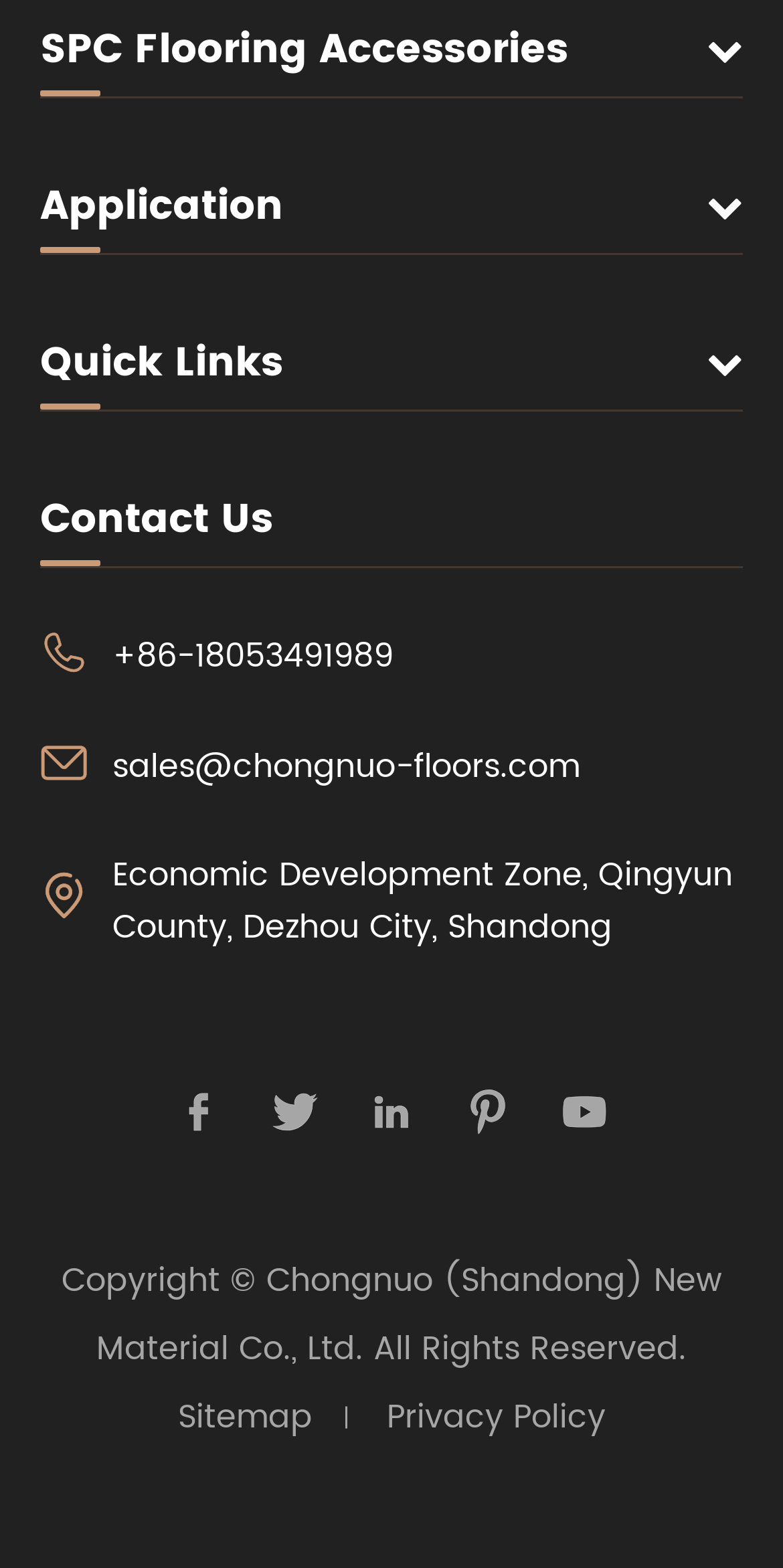Where is the company located?
Provide a detailed and extensive answer to the question.

The company's location can be found in the contact information section, where it is listed as 'Economic Development Zone, Qingyun County, Dezhou City, Shandong'.